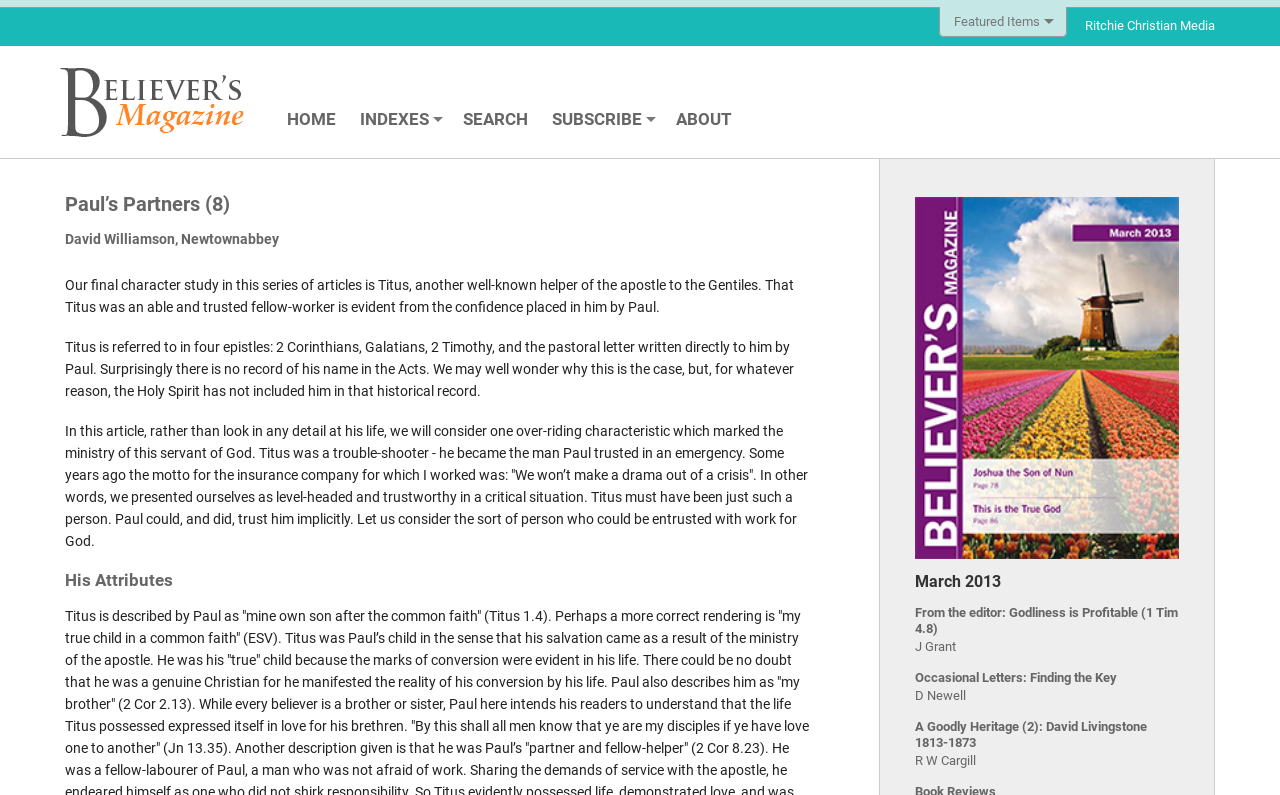What is the month and year of the issue?
Using the information from the image, provide a comprehensive answer to the question.

The month and year of the issue can be found in the static text element at the top right of the webpage, which reads 'March 2013'.